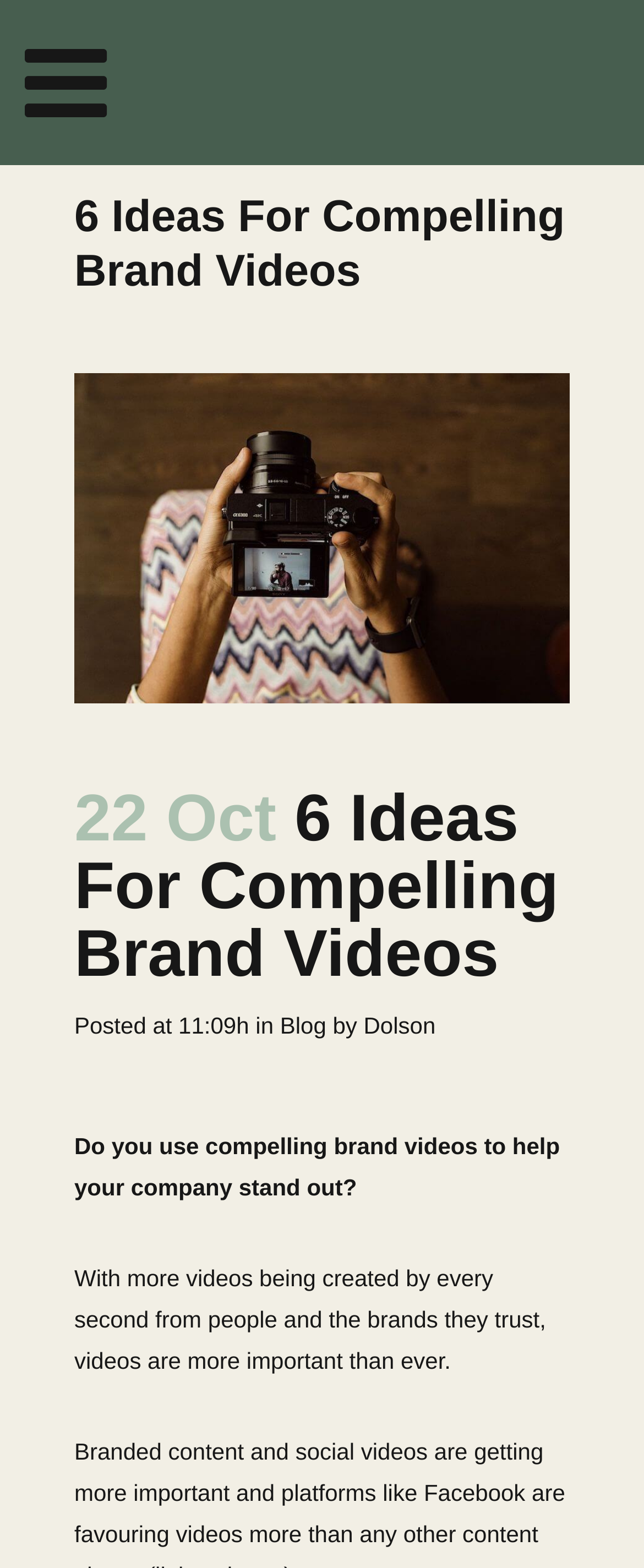Who is the author of the article?
Based on the image, answer the question with a single word or brief phrase.

Dolson